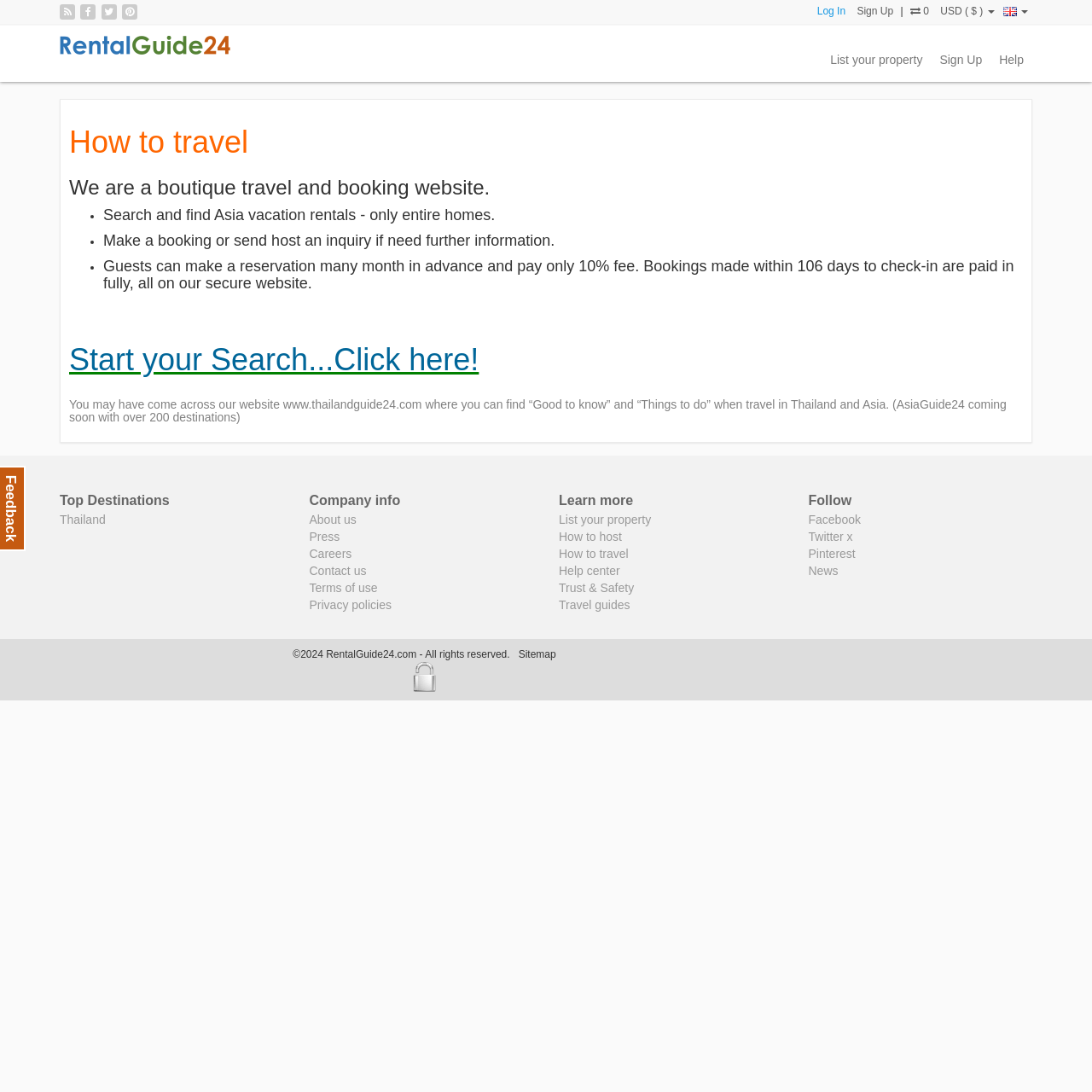Find the bounding box coordinates for the element that must be clicked to complete the instruction: "Follow RentalGuide24 on Facebook". The coordinates should be four float numbers between 0 and 1, indicated as [left, top, right, bottom].

[0.74, 0.469, 0.788, 0.482]